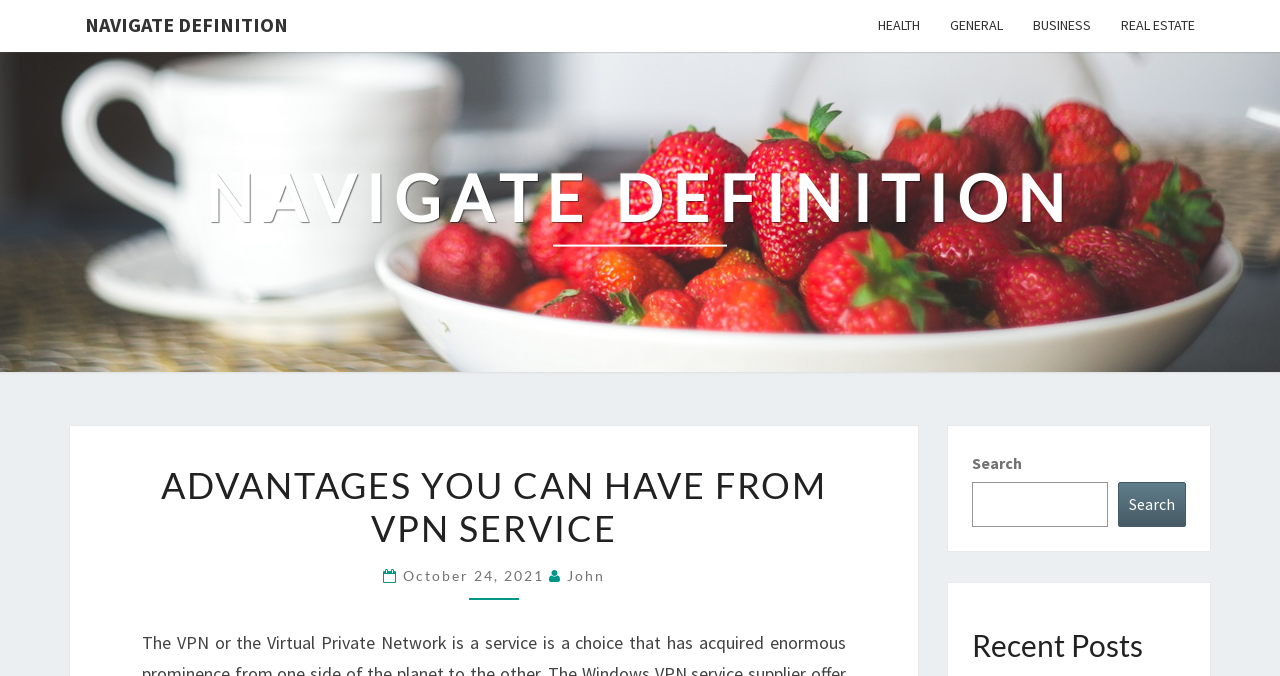Identify the bounding box coordinates of the element to click to follow this instruction: 'View the 'Allergy Alert Issued for Popular Snack' article'. Ensure the coordinates are four float values between 0 and 1, provided as [left, top, right, bottom].

None